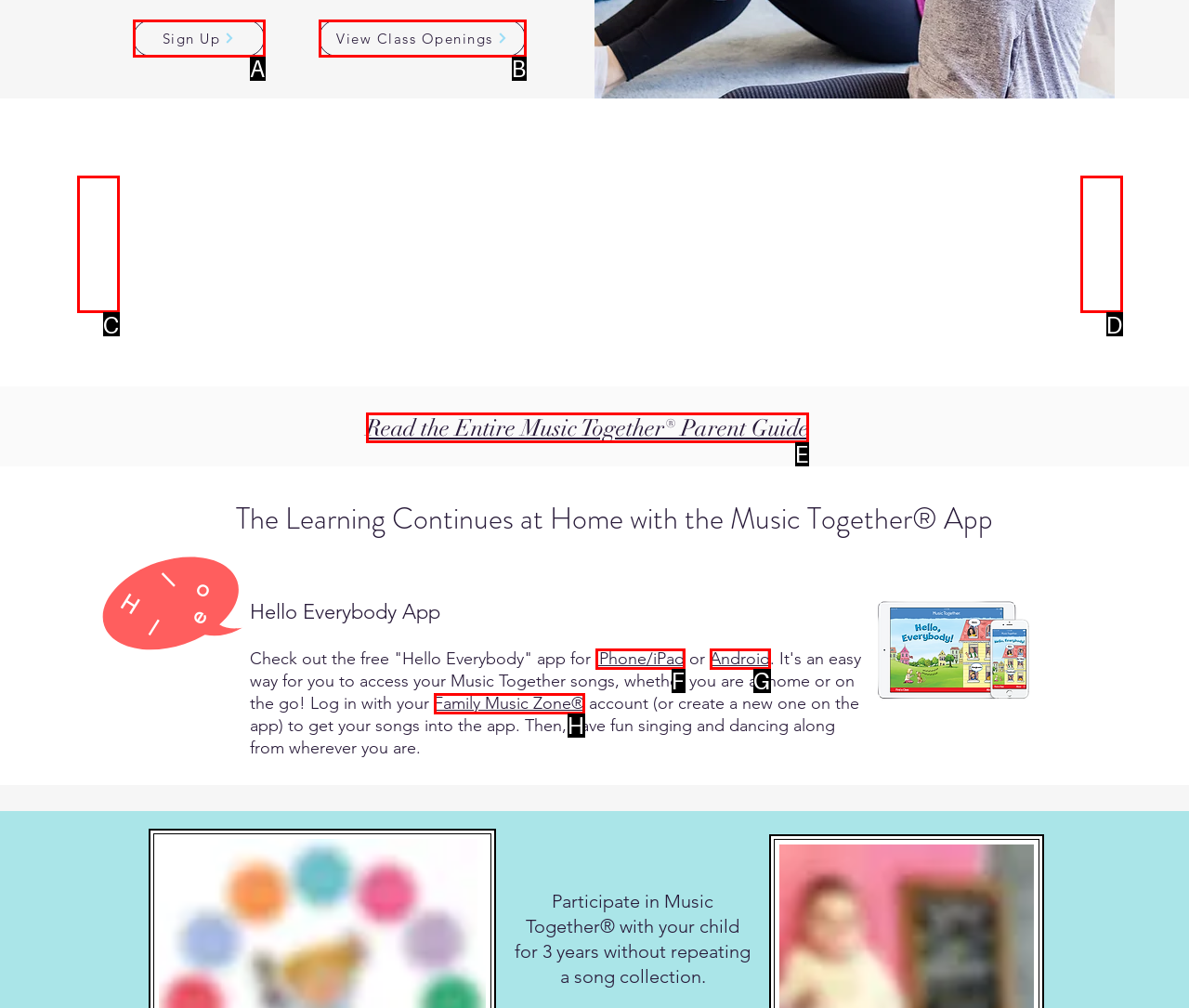Choose the letter of the option that needs to be clicked to perform the task: View terms and conditions. Answer with the letter.

None